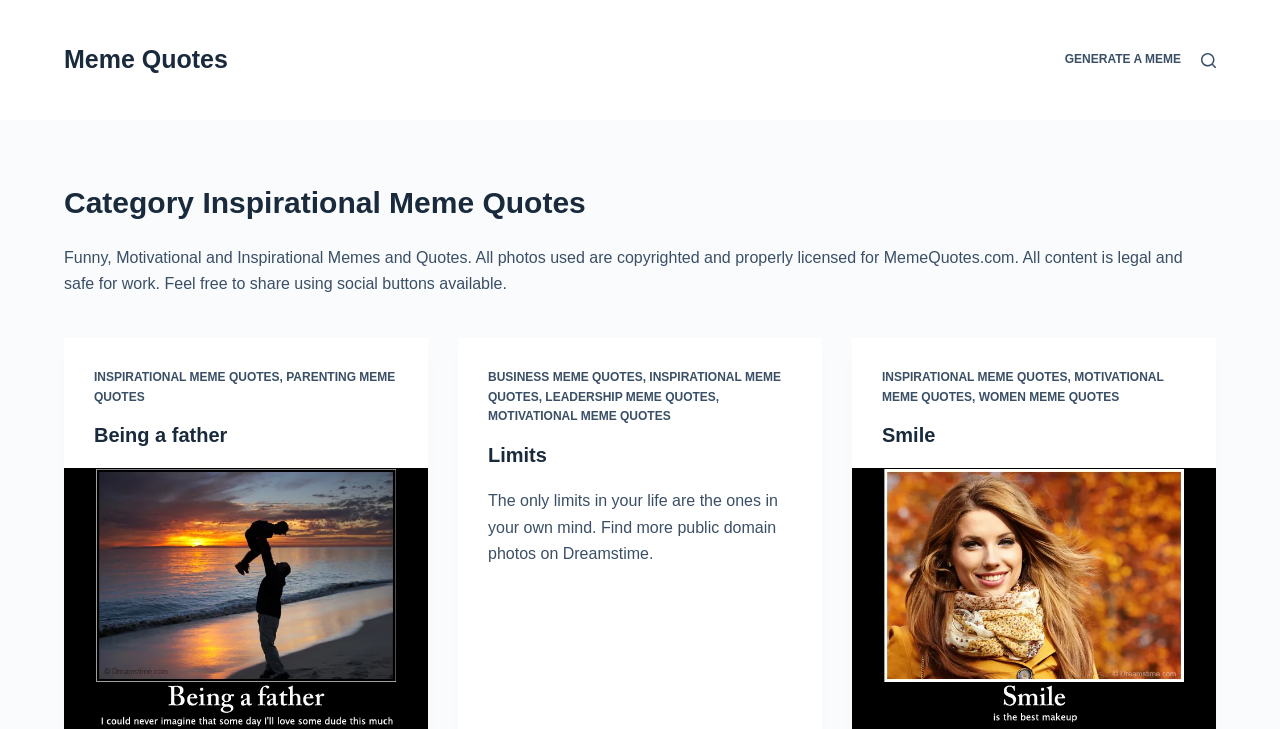Show the bounding box coordinates of the region that should be clicked to follow the instruction: "Explore 'WOMEN MEME QUOTES'."

[0.765, 0.534, 0.874, 0.554]